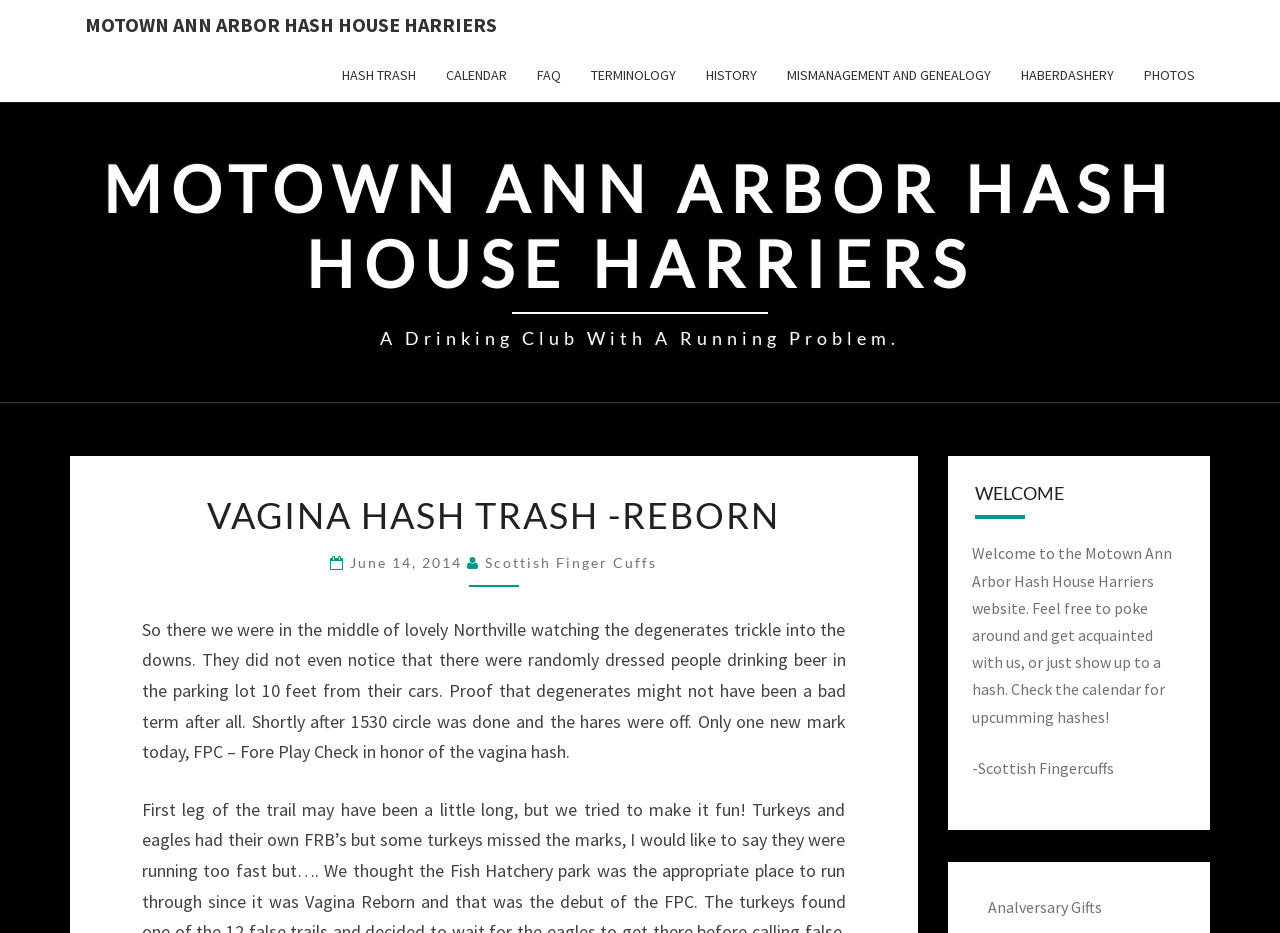Provide the bounding box coordinates in the format (top-left x, top-left y, bottom-right x, bottom-right y). All values are floating point numbers between 0 and 1. Determine the bounding box coordinate of the UI element described as: Scottish Finger Cuffs

[0.379, 0.594, 0.513, 0.612]